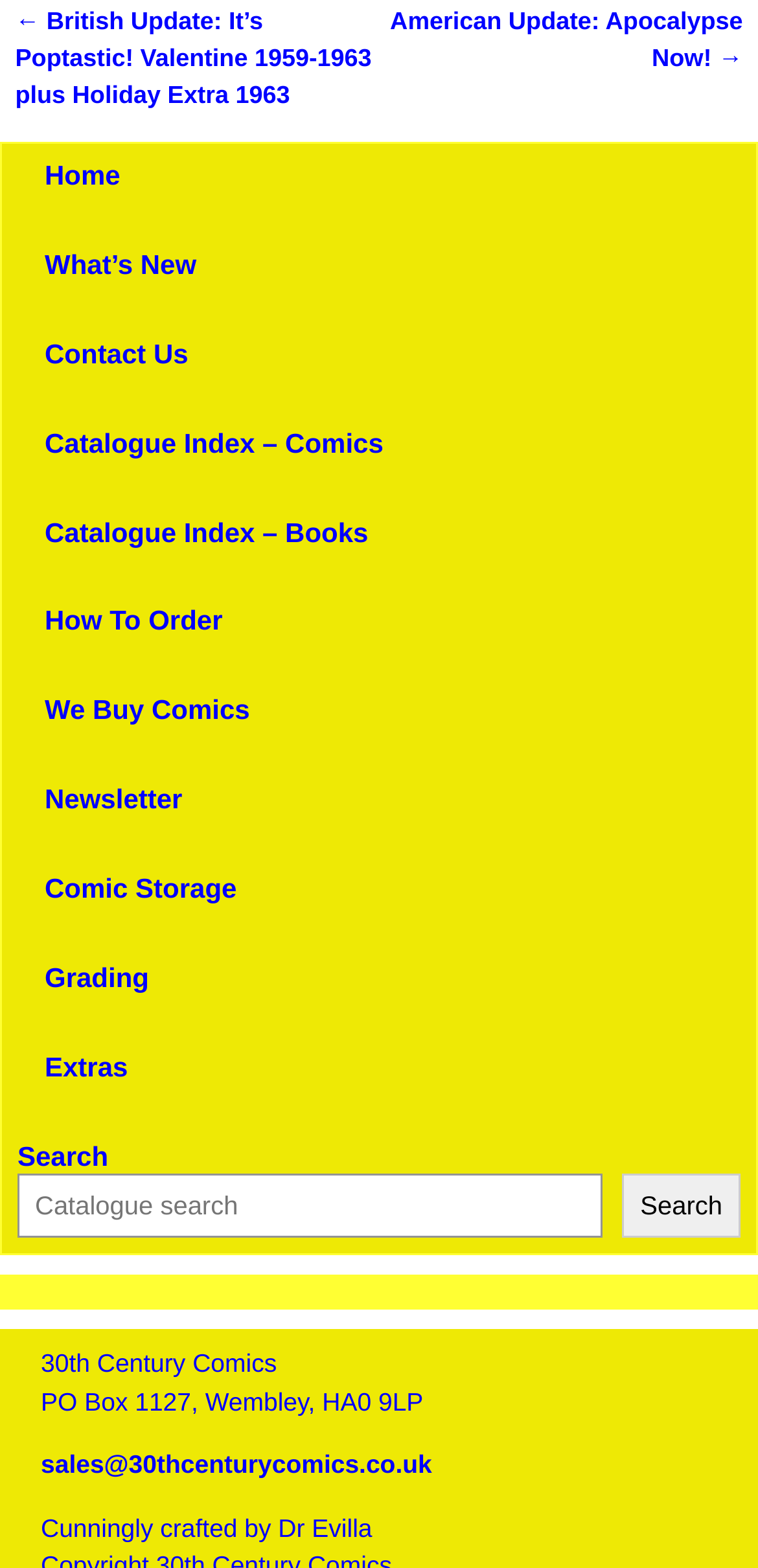Determine the bounding box coordinates of the clickable element to achieve the following action: 'email sales'. Provide the coordinates as four float values between 0 and 1, formatted as [left, top, right, bottom].

[0.054, 0.925, 0.57, 0.943]